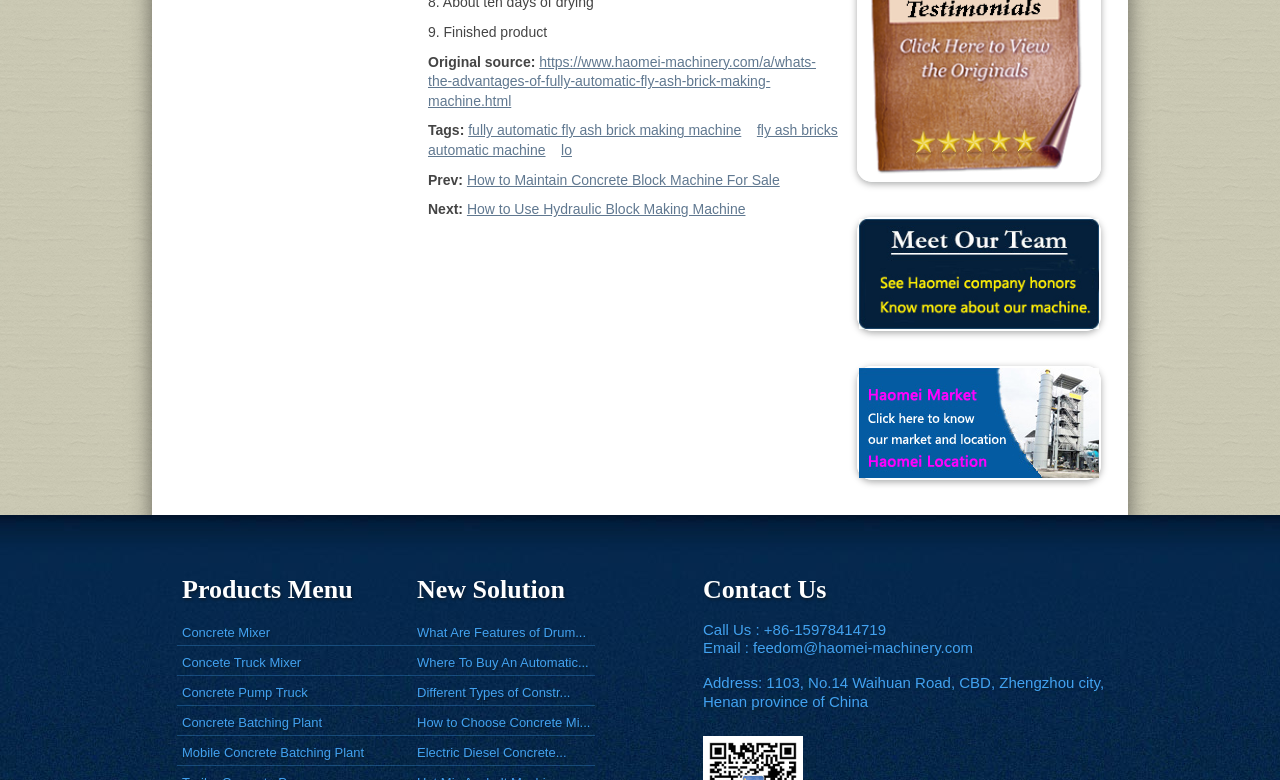Locate the bounding box of the UI element defined by this description: "Concrete Batching Plant". The coordinates should be given as four float numbers between 0 and 1, formatted as [left, top, right, bottom].

[0.138, 0.908, 0.326, 0.946]